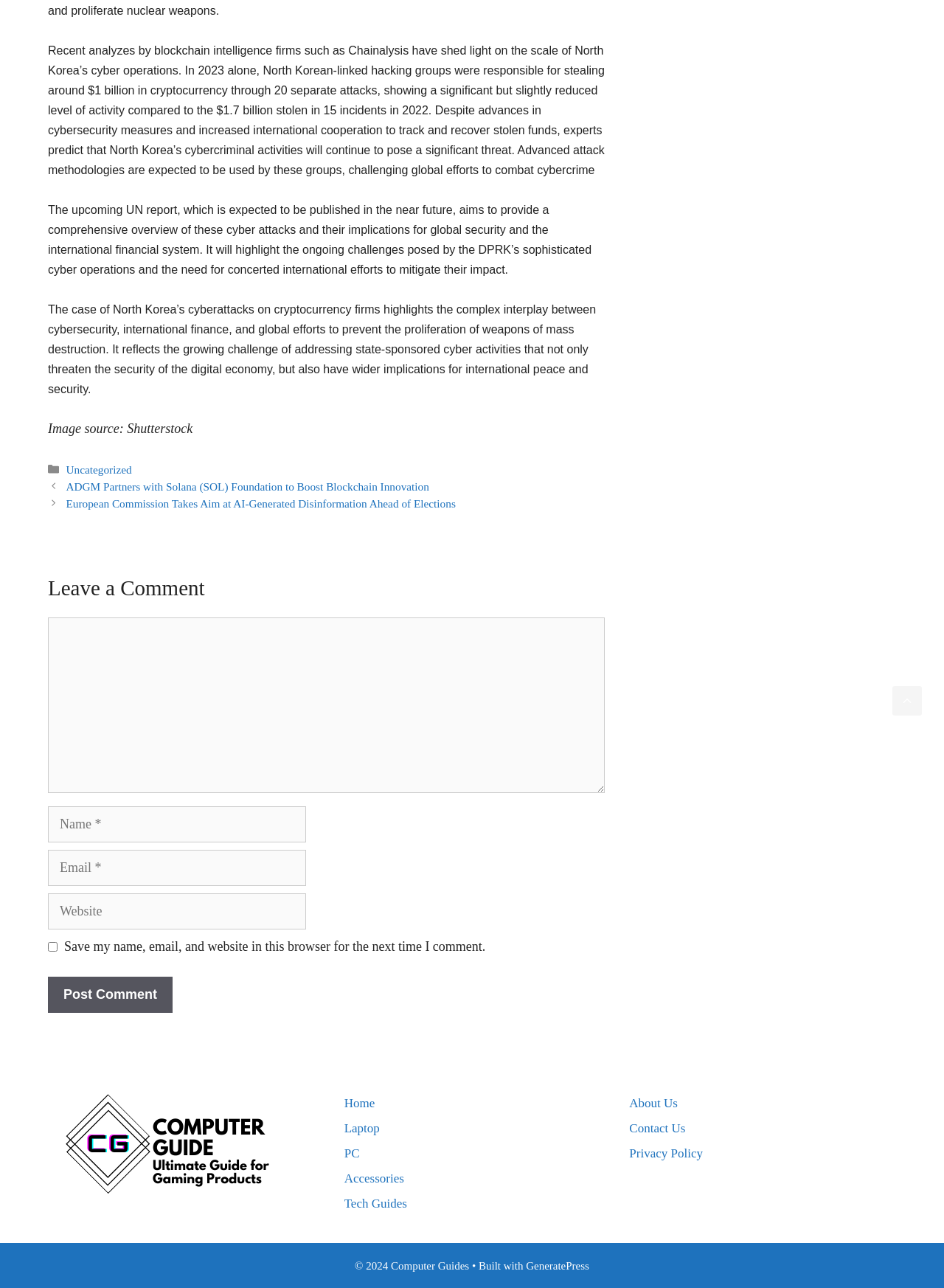Pinpoint the bounding box coordinates for the area that should be clicked to perform the following instruction: "Post a comment".

[0.051, 0.759, 0.183, 0.787]